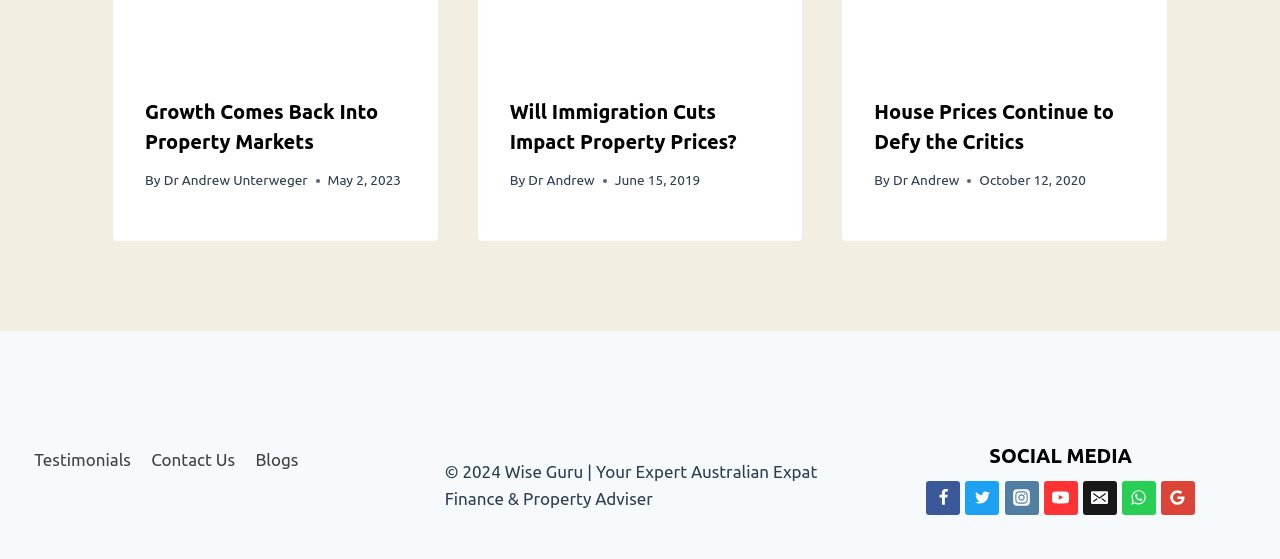What is the date of the third article?
Using the screenshot, give a one-word or short phrase answer.

October 12, 2020